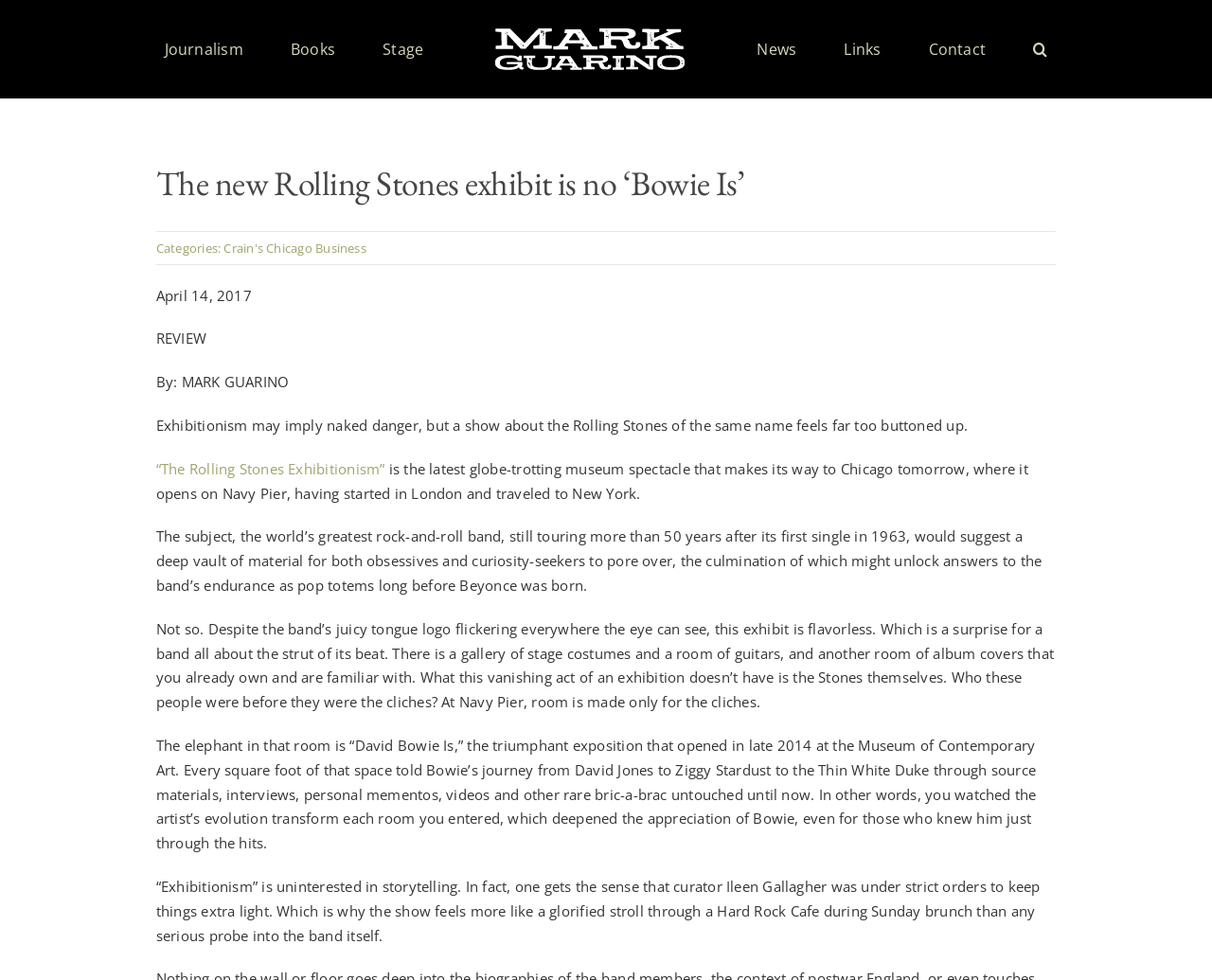Find the bounding box coordinates for the area that should be clicked to accomplish the instruction: "Click on the '“The Rolling Stones Exhibitionism”' link".

[0.129, 0.468, 0.318, 0.488]